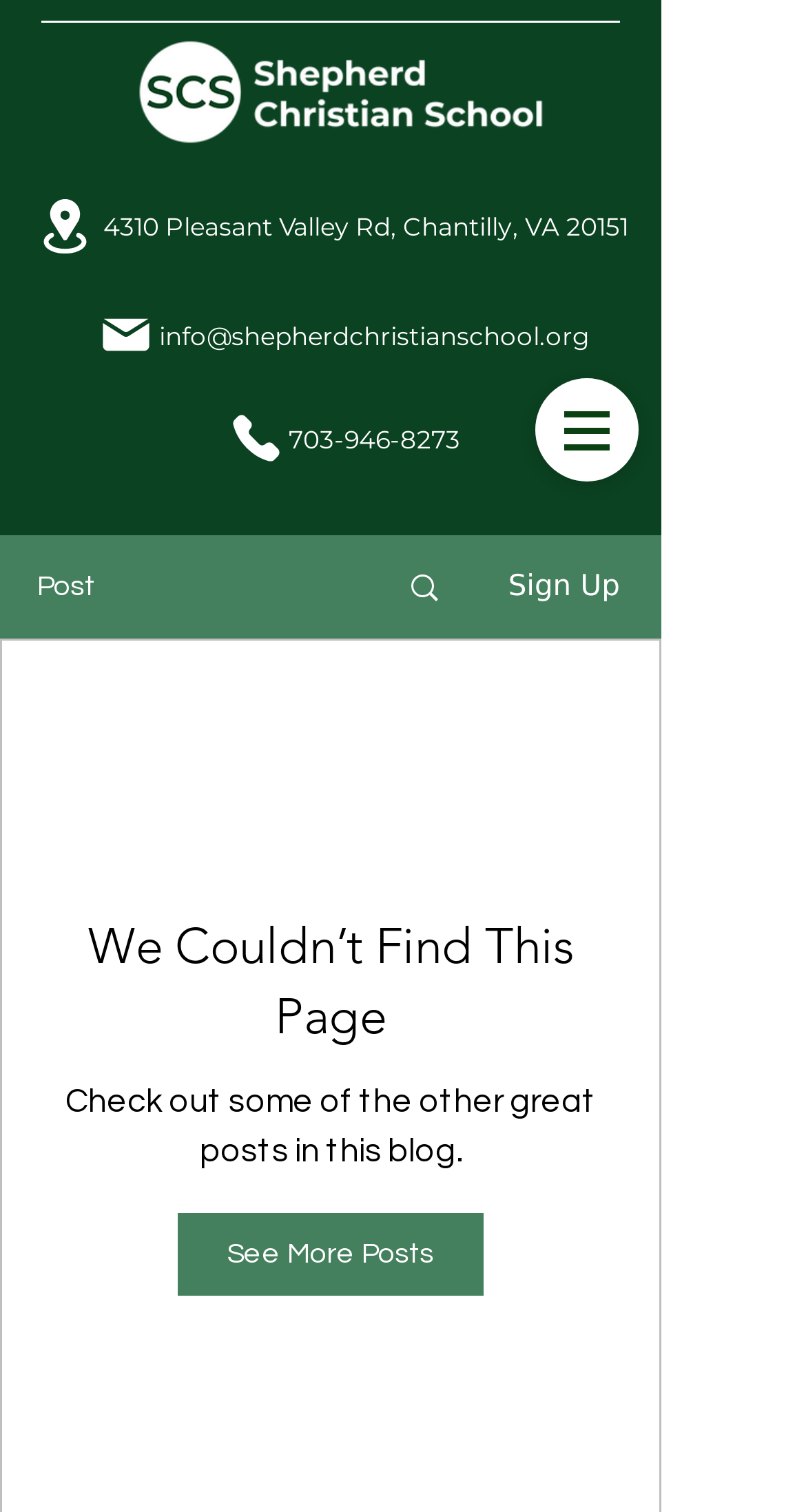What is the purpose of the button on the top right?
Please analyze the image and answer the question with as much detail as possible.

The button on the top right corner of the webpage has a popup dialog, which suggests that it is used to open a navigation menu, allowing users to access other parts of the website.